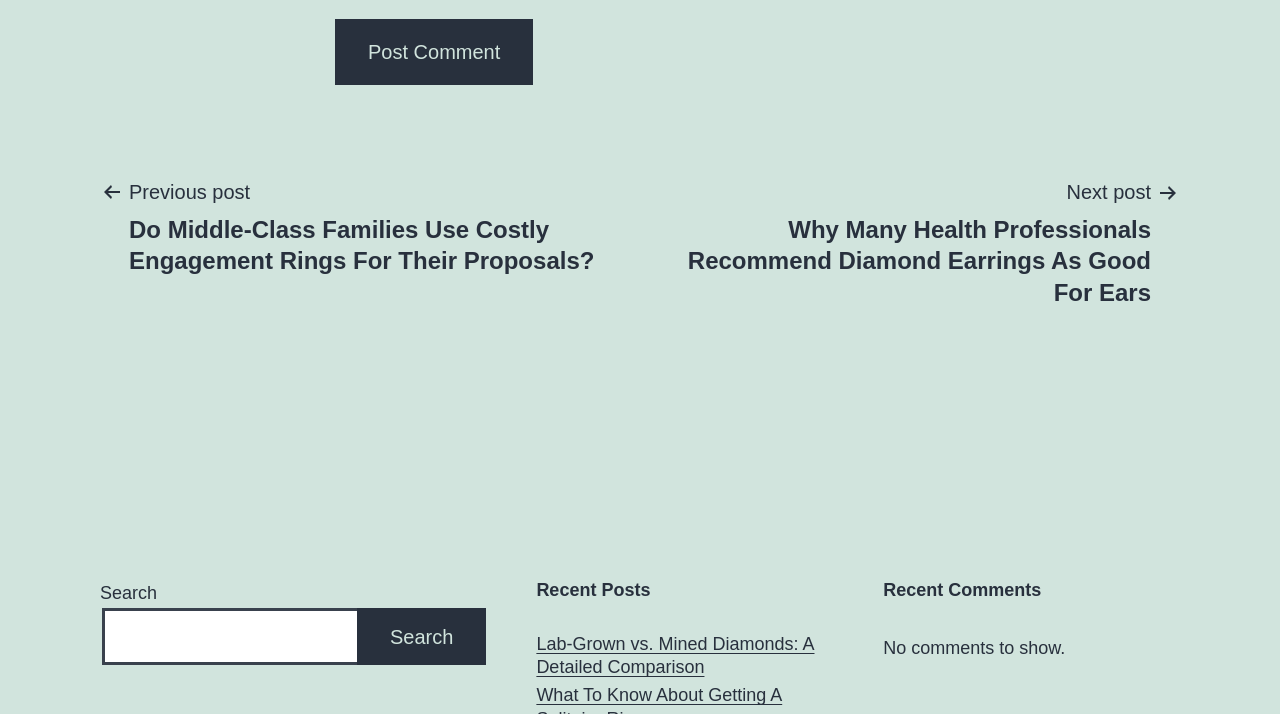Using a single word or phrase, answer the following question: 
What is the text on the button at the top?

Post Comment